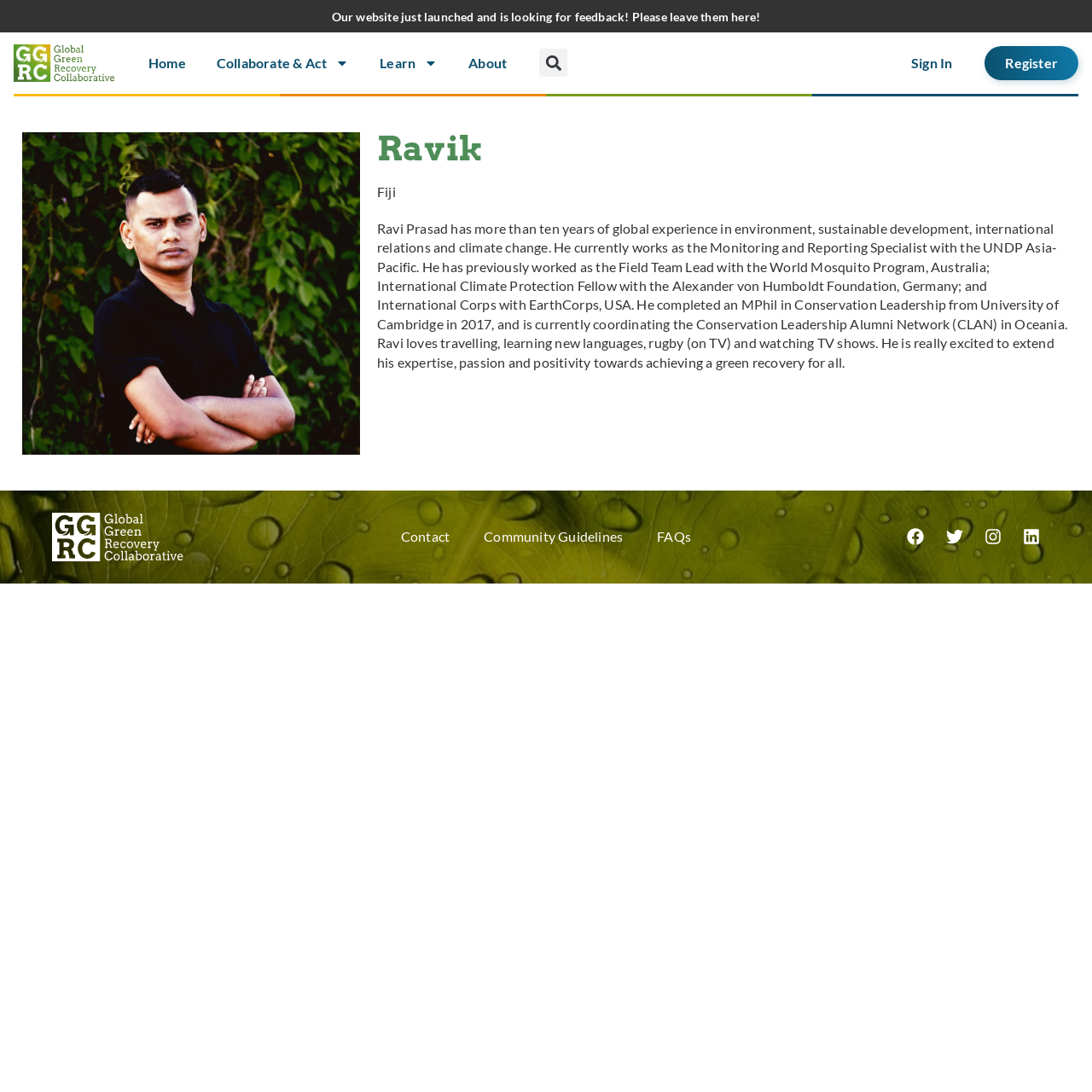Please identify the bounding box coordinates of the element's region that needs to be clicked to fulfill the following instruction: "Search for something". The bounding box coordinates should consist of four float numbers between 0 and 1, i.e., [left, top, right, bottom].

[0.494, 0.045, 0.52, 0.071]